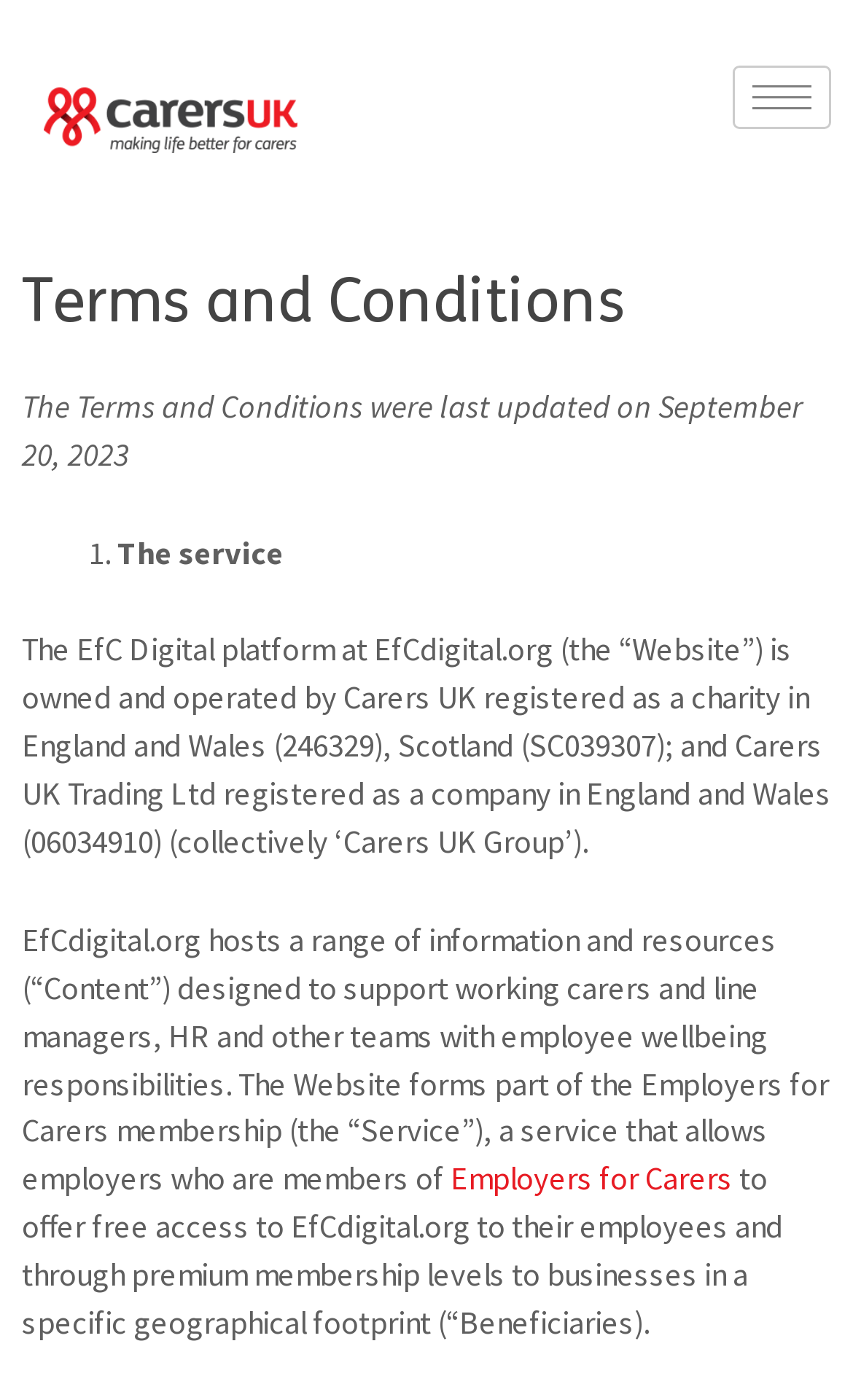Explain the webpage in detail.

The webpage is about the Terms and Conditions of the EfC Digital platform, which is owned and operated by Carers UK Group. At the top left of the page, there is a link to "Carers Digital" accompanied by an image with the same name. On the top right, there is a button with a hamburger icon.

Below the top section, there is a heading that reads "Terms and Conditions". Underneath, there is a text stating that the Terms and Conditions were last updated on September 20, 2023. 

Following this, there is a list with a single item marked as "1." which starts with the text "The service". The text explains that the EfC Digital platform is owned and operated by Carers UK Group, and it hosts a range of information and resources designed to support working carers and line managers.

Further down, there is a link to "Employers for Carers" which is part of the text describing the Service, a service that allows employers who are members of Employers for Carers to offer free access to EfCdigital.org to their employees and through premium membership levels to businesses in a specific geographical footprint.